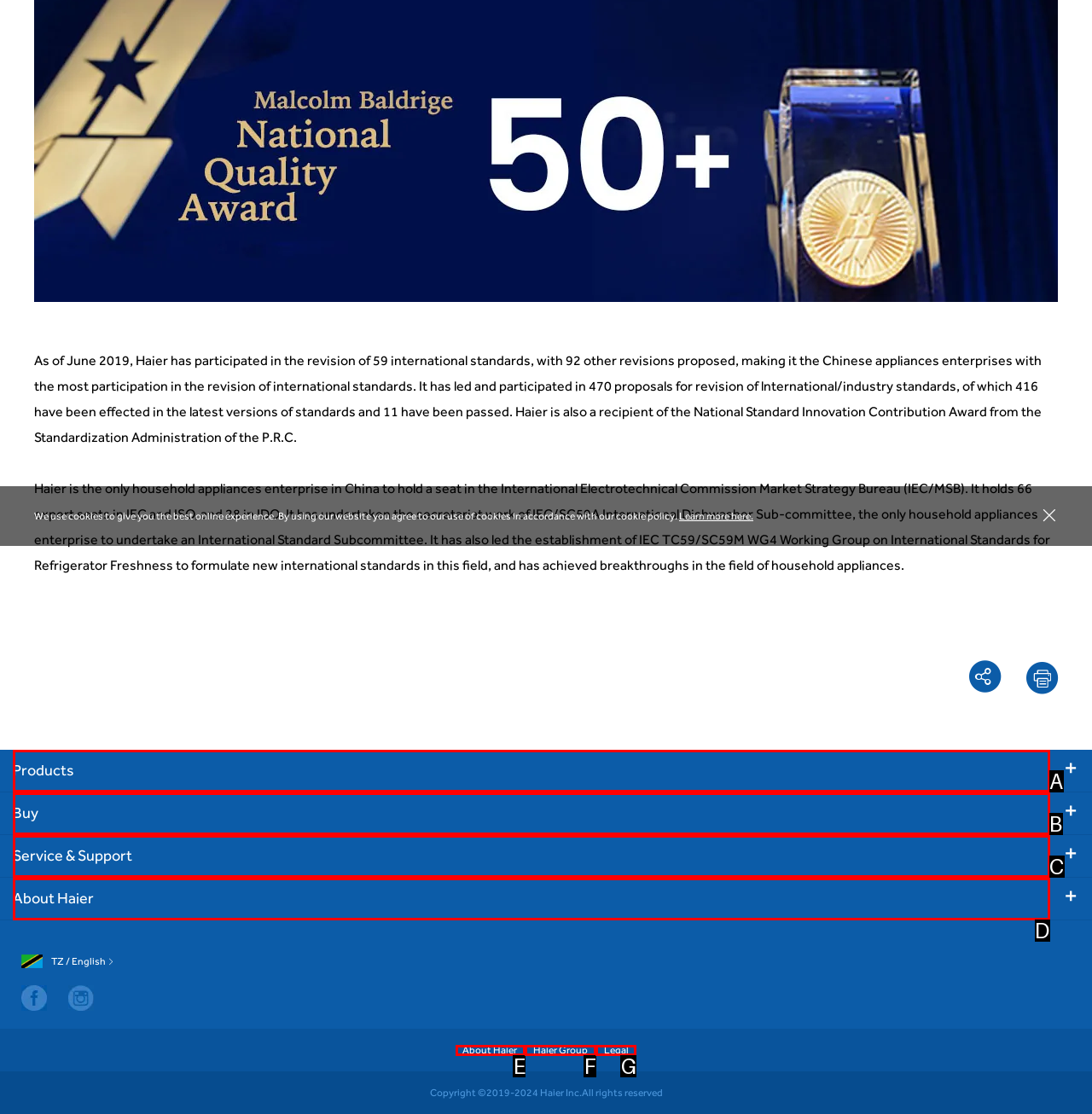Determine the HTML element that best matches this description: About Haier from the given choices. Respond with the corresponding letter.

D